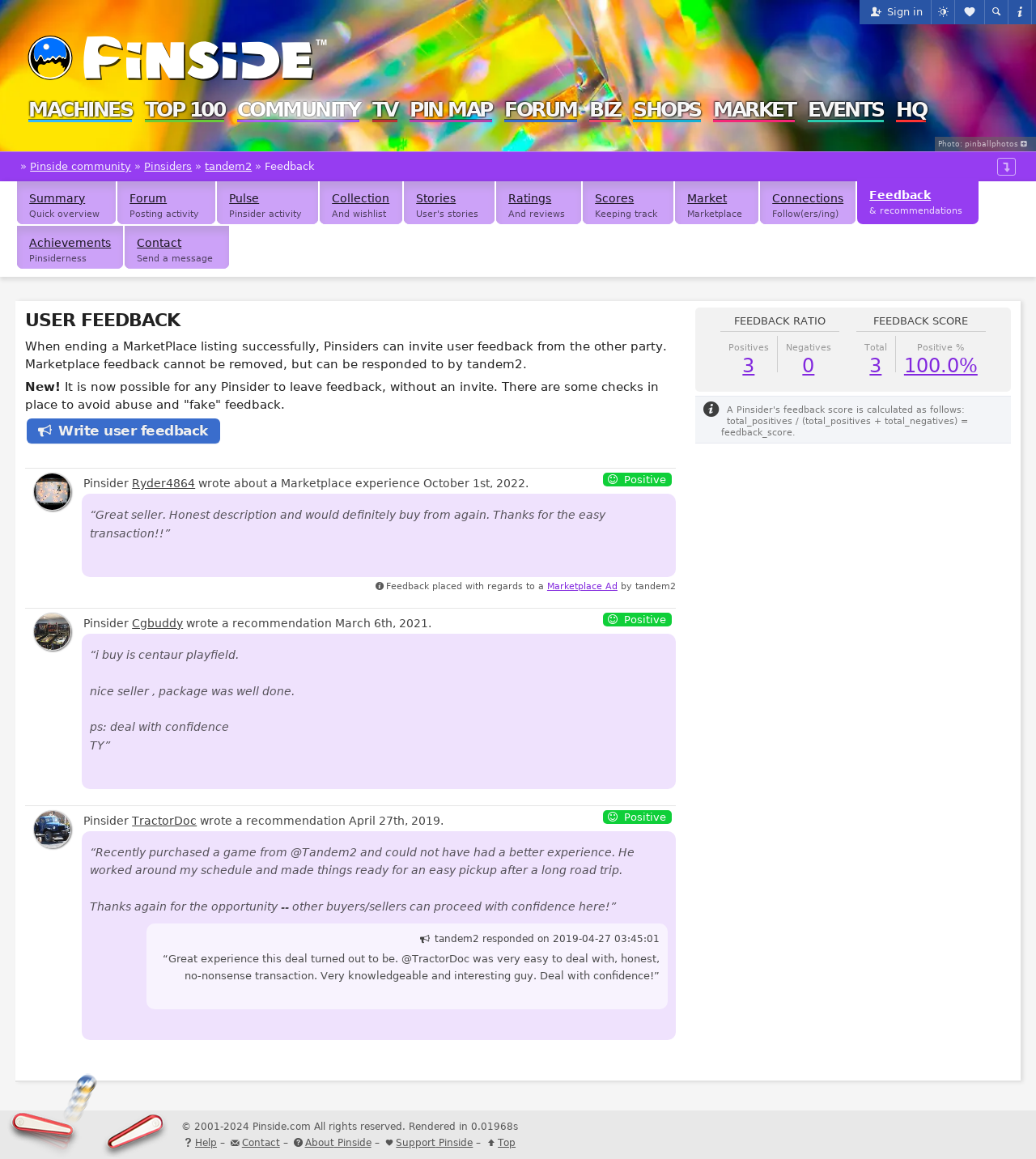Please determine the bounding box of the UI element that matches this description: Write user feedback. The coordinates should be given as (top-left x, top-left y, bottom-right x, bottom-right y), with all values between 0 and 1.

[0.026, 0.361, 0.212, 0.383]